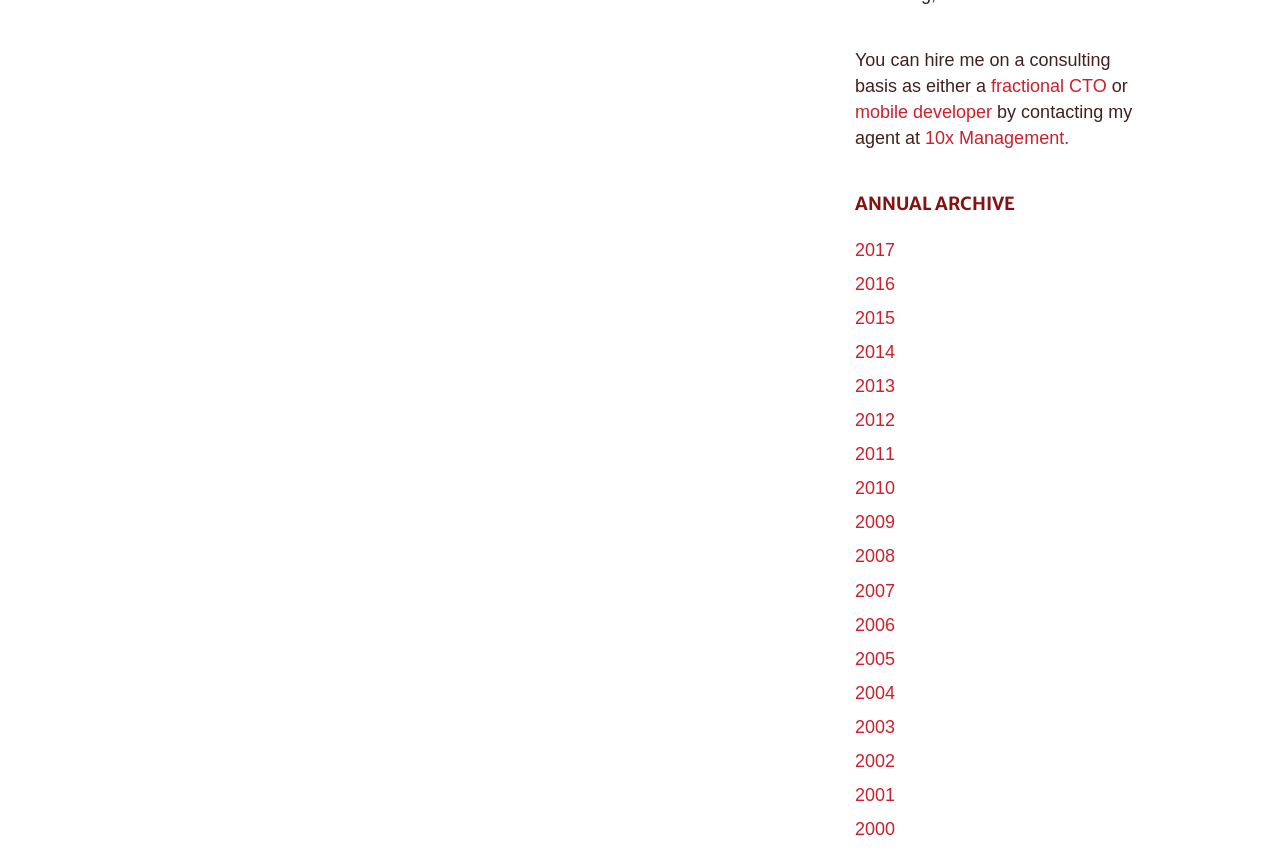Locate the bounding box coordinates of the element to click to perform the following action: 'Contact 10x Management'. The coordinates should be given as four float values between 0 and 1, in the form of [left, top, right, bottom].

[0.723, 0.151, 0.835, 0.174]